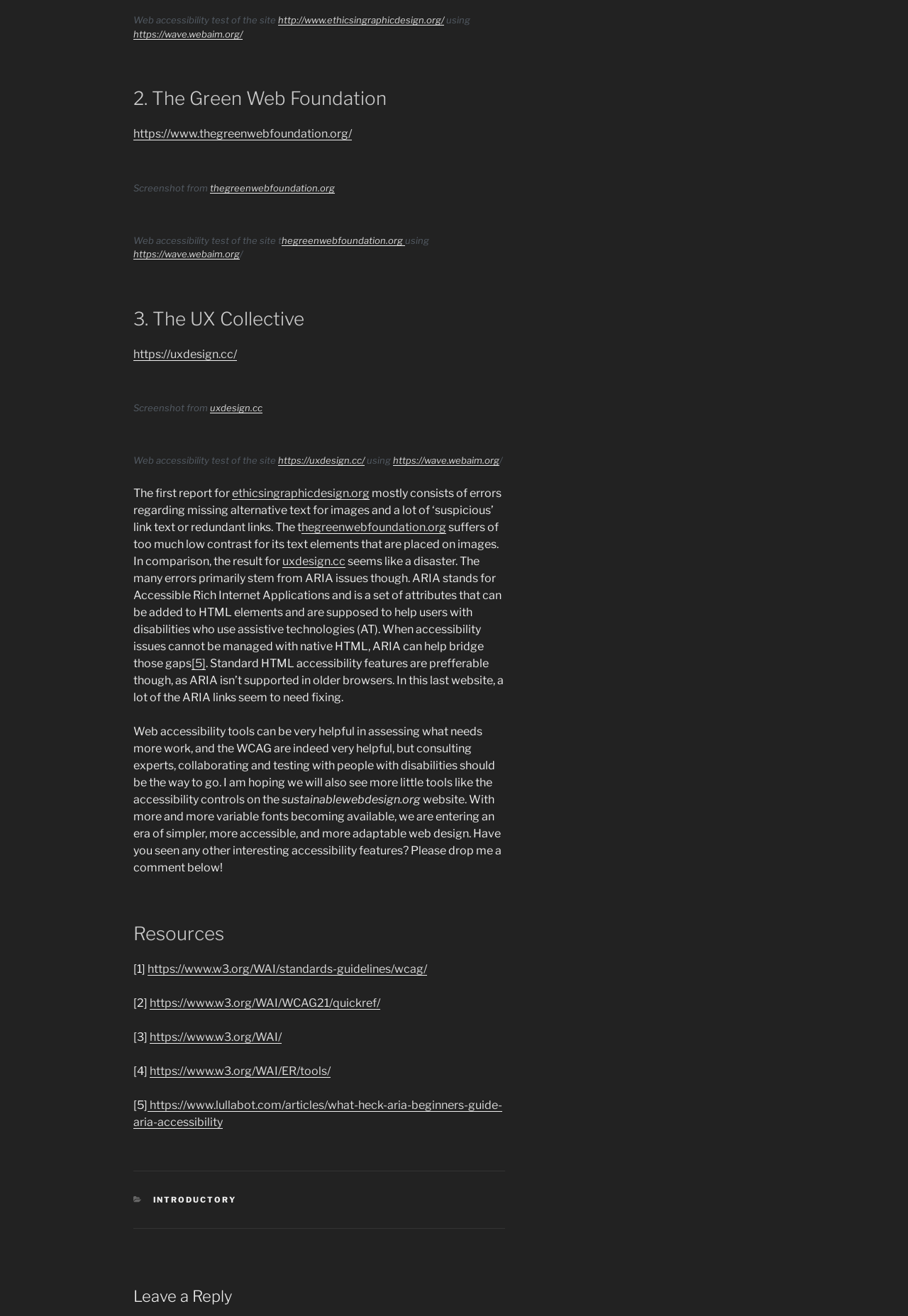Specify the bounding box coordinates of the element's region that should be clicked to achieve the following instruction: "Read the article about UX Collective". The bounding box coordinates consist of four float numbers between 0 and 1, in the format [left, top, right, bottom].

[0.147, 0.264, 0.261, 0.274]